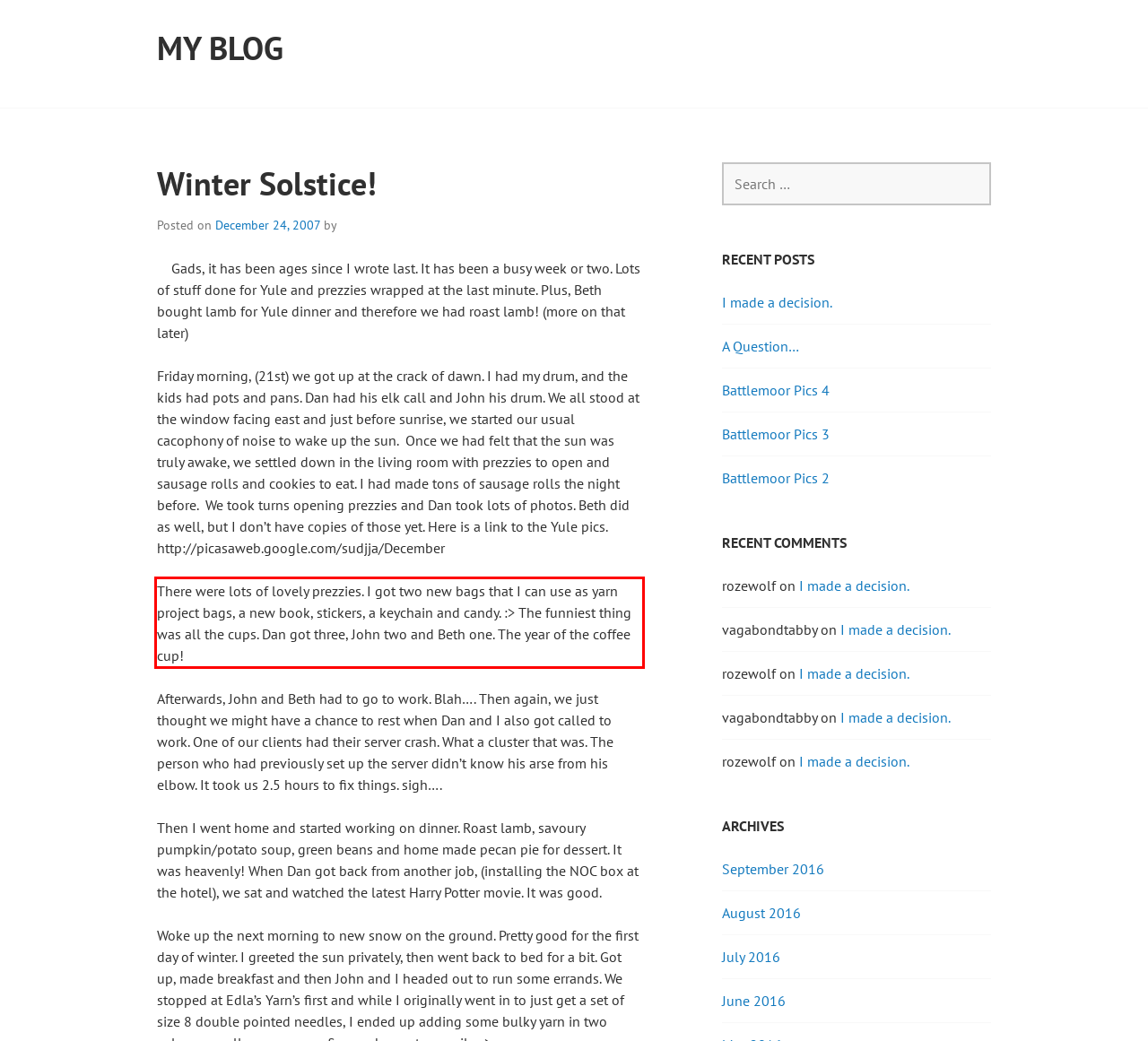Within the screenshot of the webpage, locate the red bounding box and use OCR to identify and provide the text content inside it.

There were lots of lovely prezzies. I got two new bags that I can use as yarn project bags, a new book, stickers, a keychain and candy. :> The funniest thing was all the cups. Dan got three, John two and Beth one. The year of the coffee cup!